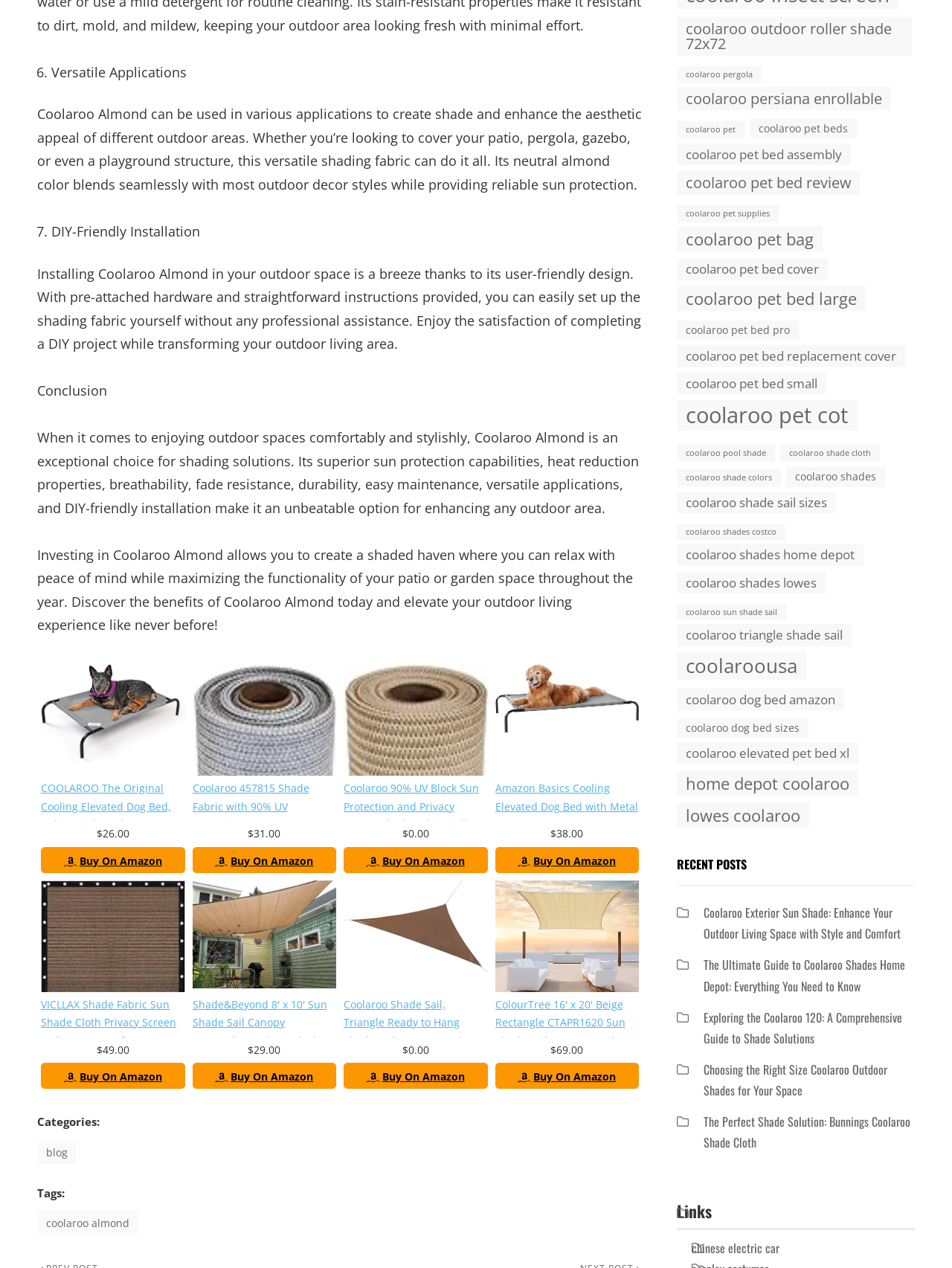Reply to the question with a single word or phrase:
What is the main topic of this webpage?

Coolaroo